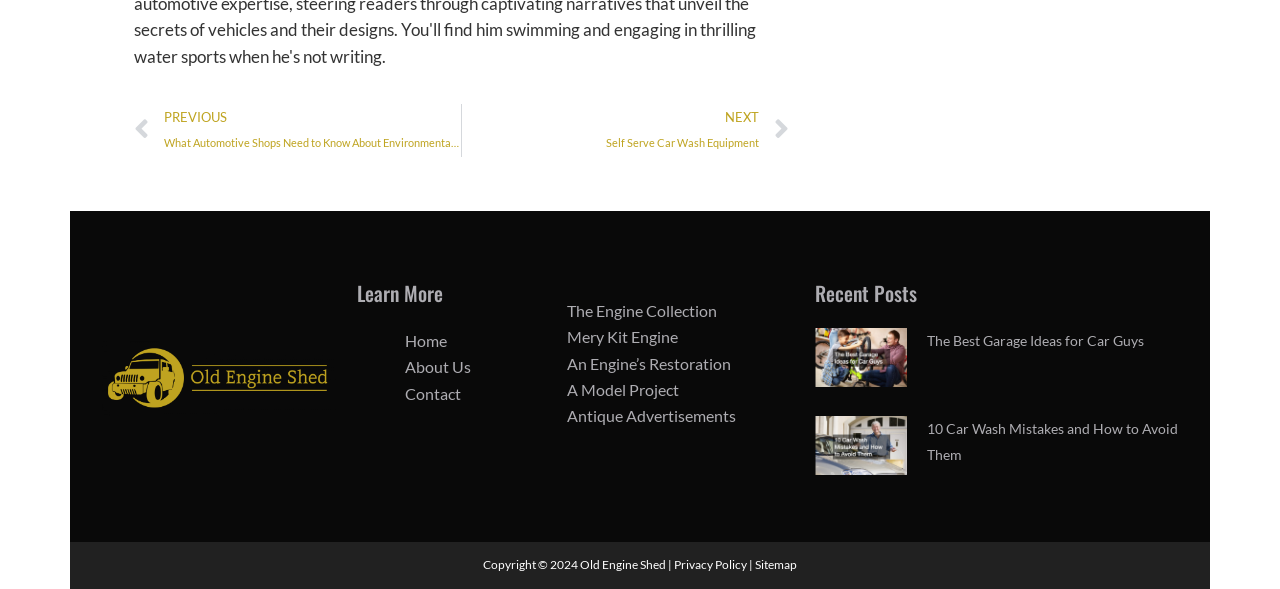Using the description: "NextSelf Serve Car Wash EquipmentNext", determine the UI element's bounding box coordinates. Ensure the coordinates are in the format of four float numbers between 0 and 1, i.e., [left, top, right, bottom].

[0.361, 0.176, 0.616, 0.266]